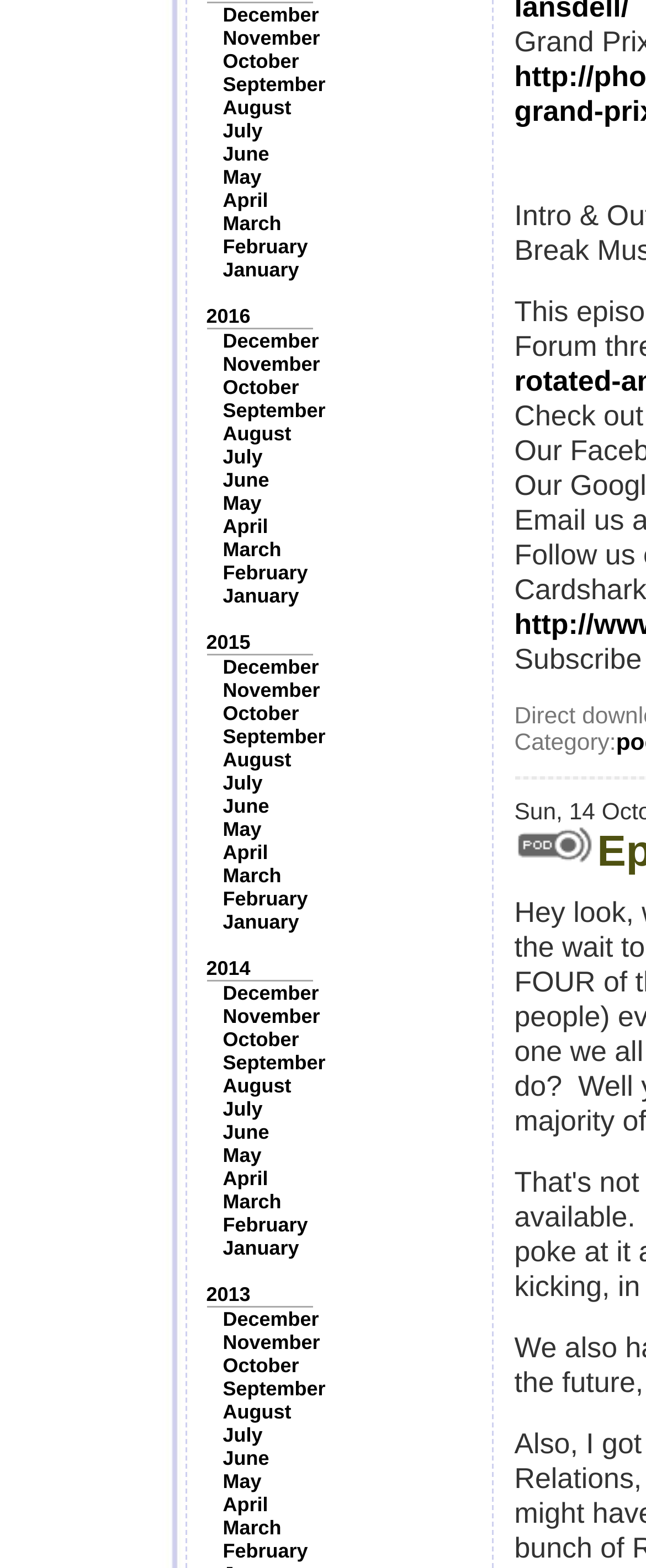What is the category of the webpage?
Give a comprehensive and detailed explanation for the question.

I found a static text element with the label 'Category:' which suggests that the webpage is categorized.